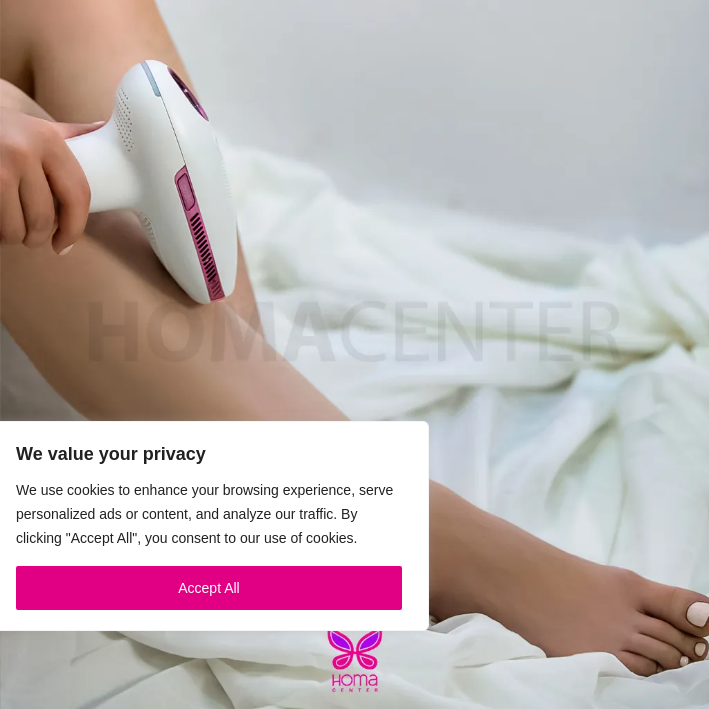Please give a one-word or short phrase response to the following question: 
What is the background of the image?

Soft, white fabric